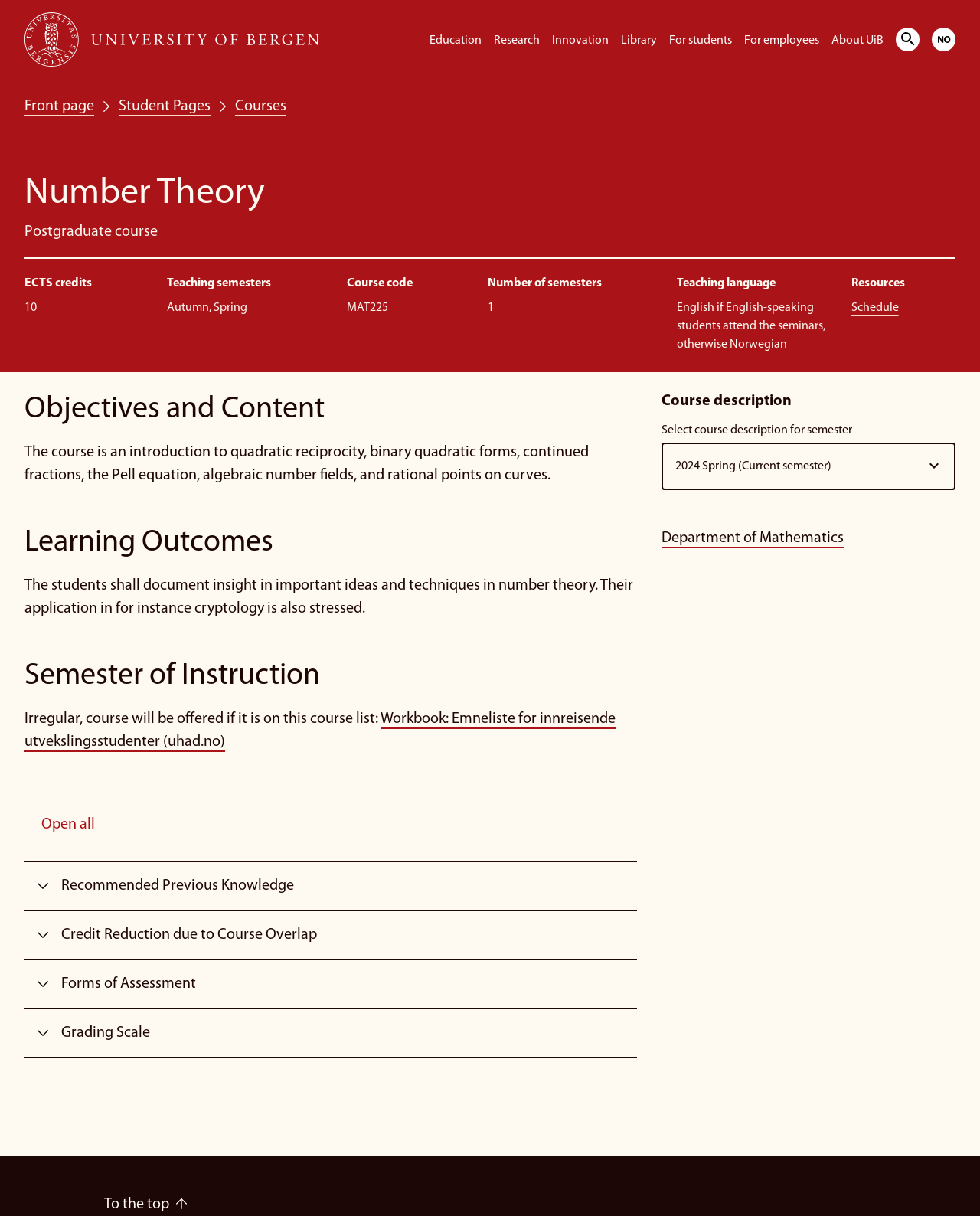What is the language of instruction for the course 'Number Theory'?
Provide a short answer using one word or a brief phrase based on the image.

English or Norwegian